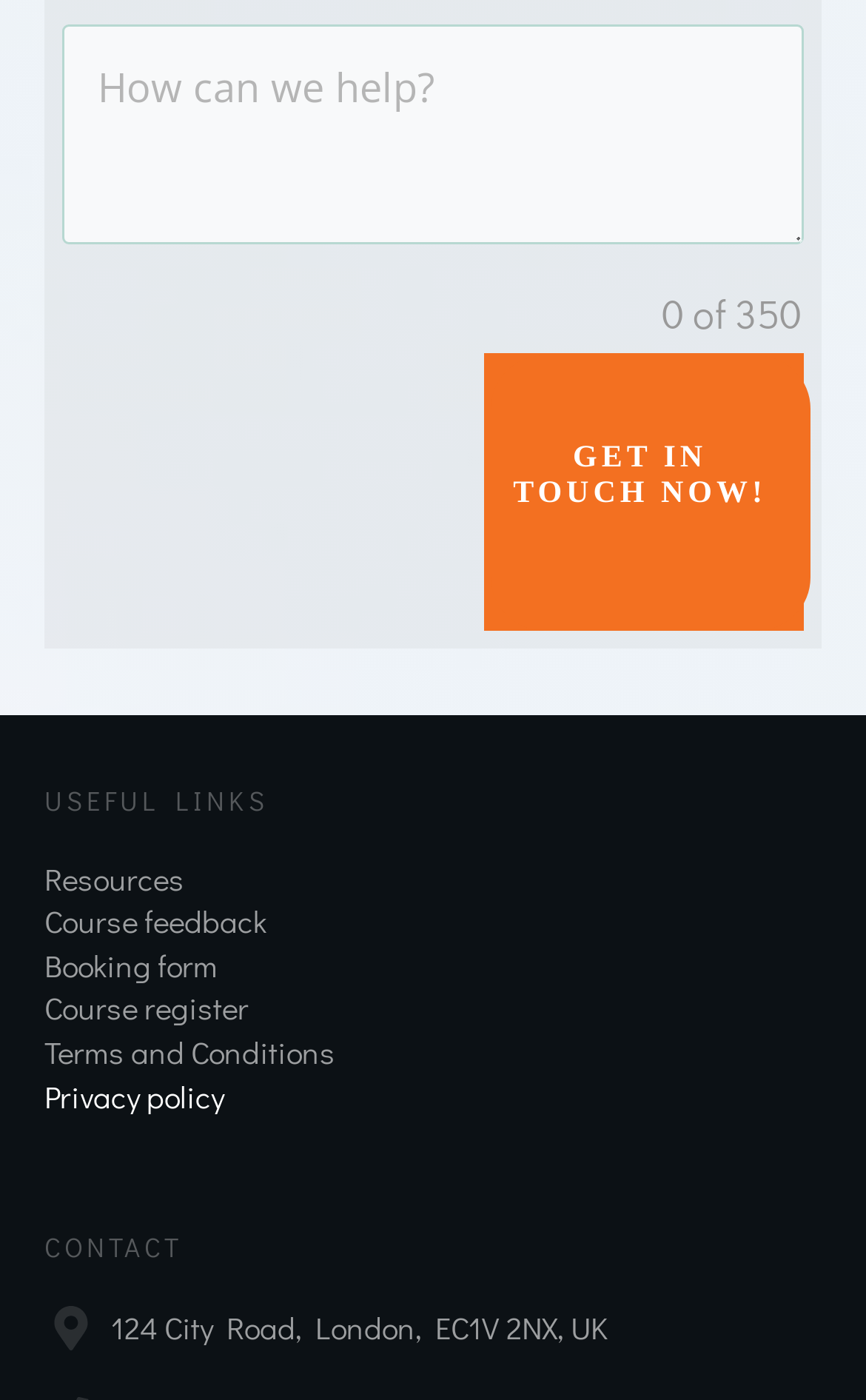Please locate the bounding box coordinates of the element's region that needs to be clicked to follow the instruction: "Enter a query". The bounding box coordinates should be provided as four float numbers between 0 and 1, i.e., [left, top, right, bottom].

[0.072, 0.018, 0.928, 0.174]